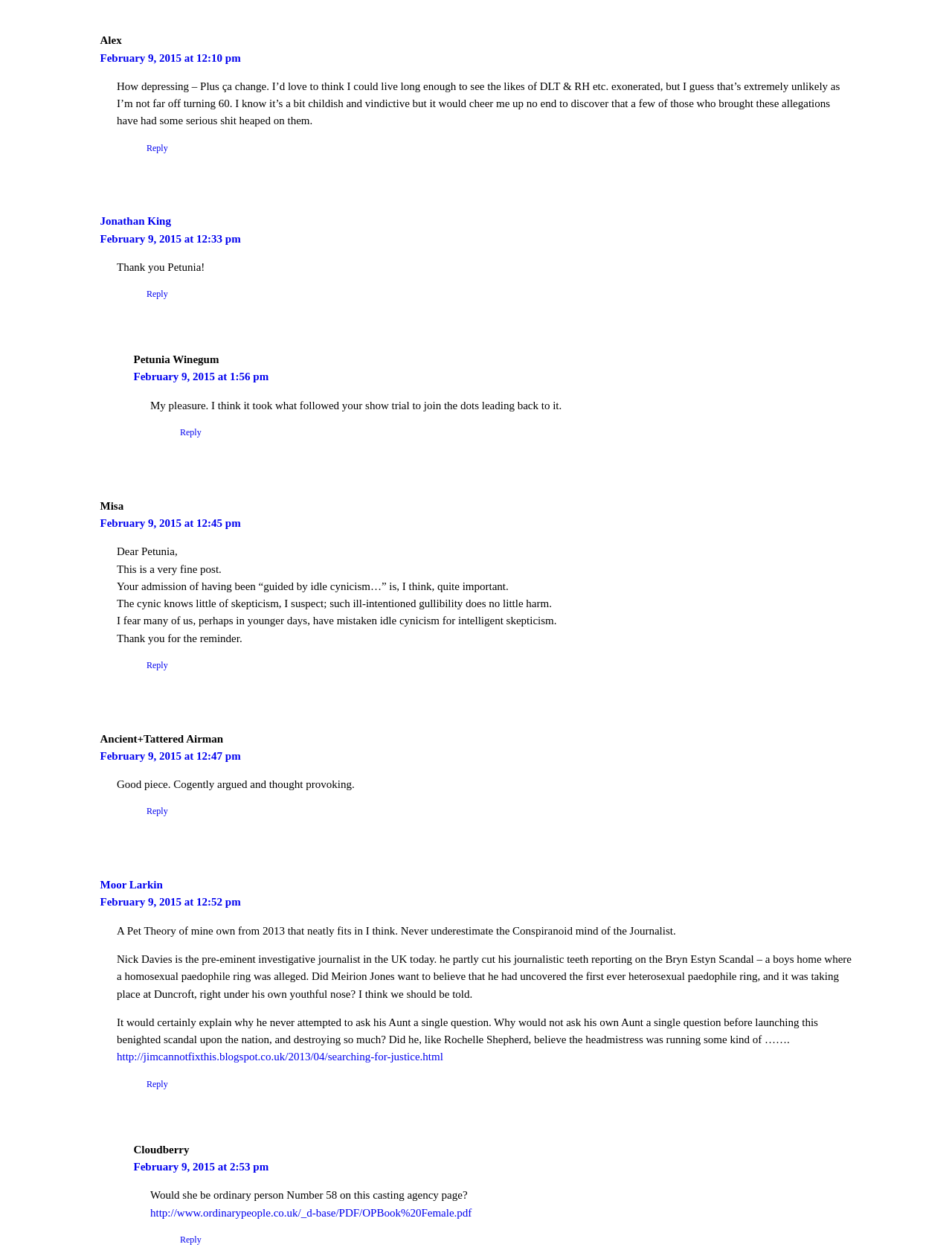Identify the bounding box coordinates for the region of the element that should be clicked to carry out the instruction: "Read Petunia Winegum's comment". The bounding box coordinates should be four float numbers between 0 and 1, i.e., [left, top, right, bottom].

[0.14, 0.281, 0.23, 0.291]